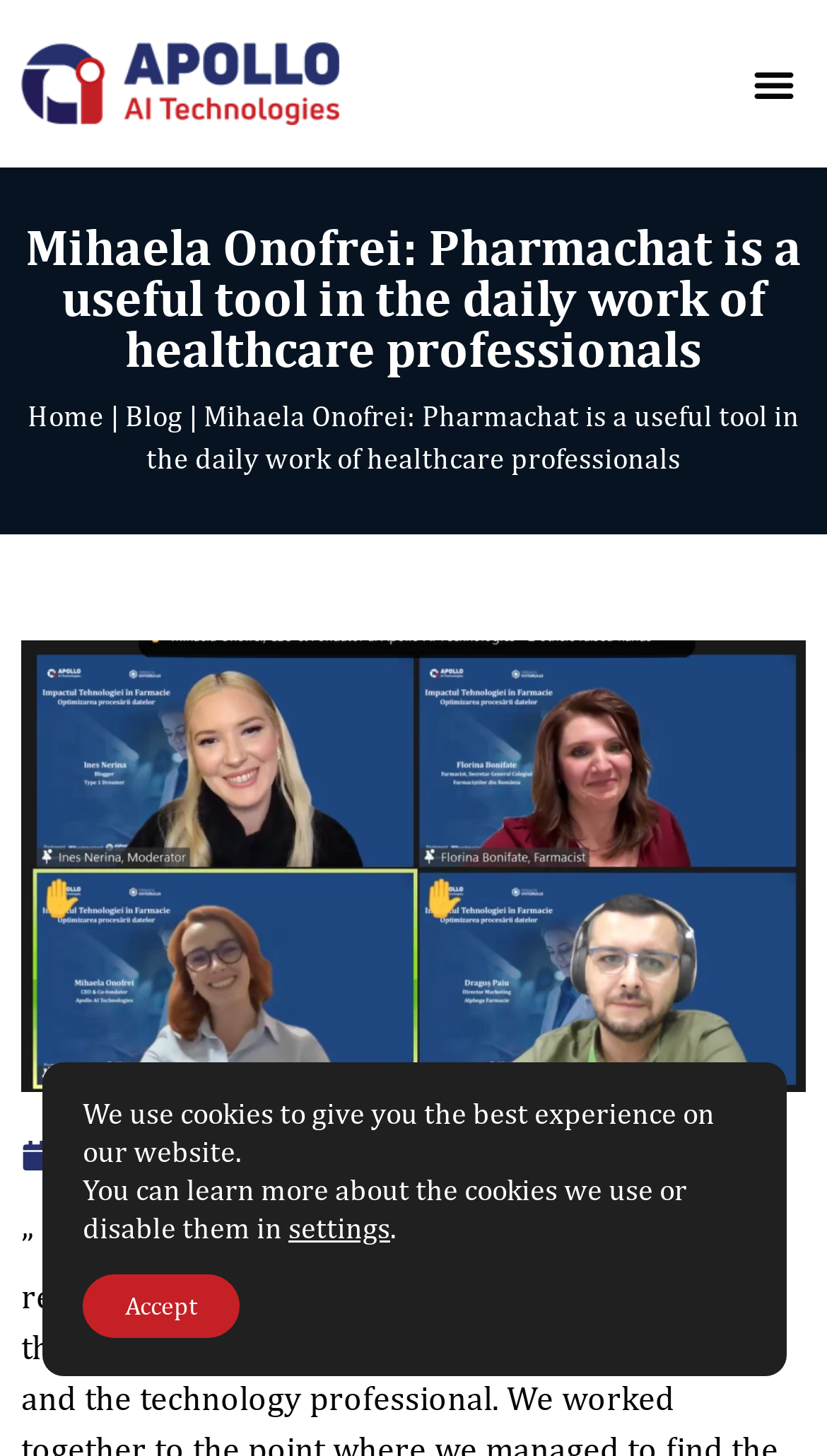Provide your answer in a single word or phrase: 
What is the purpose of the button 'Menu Toggle'?

To toggle the menu